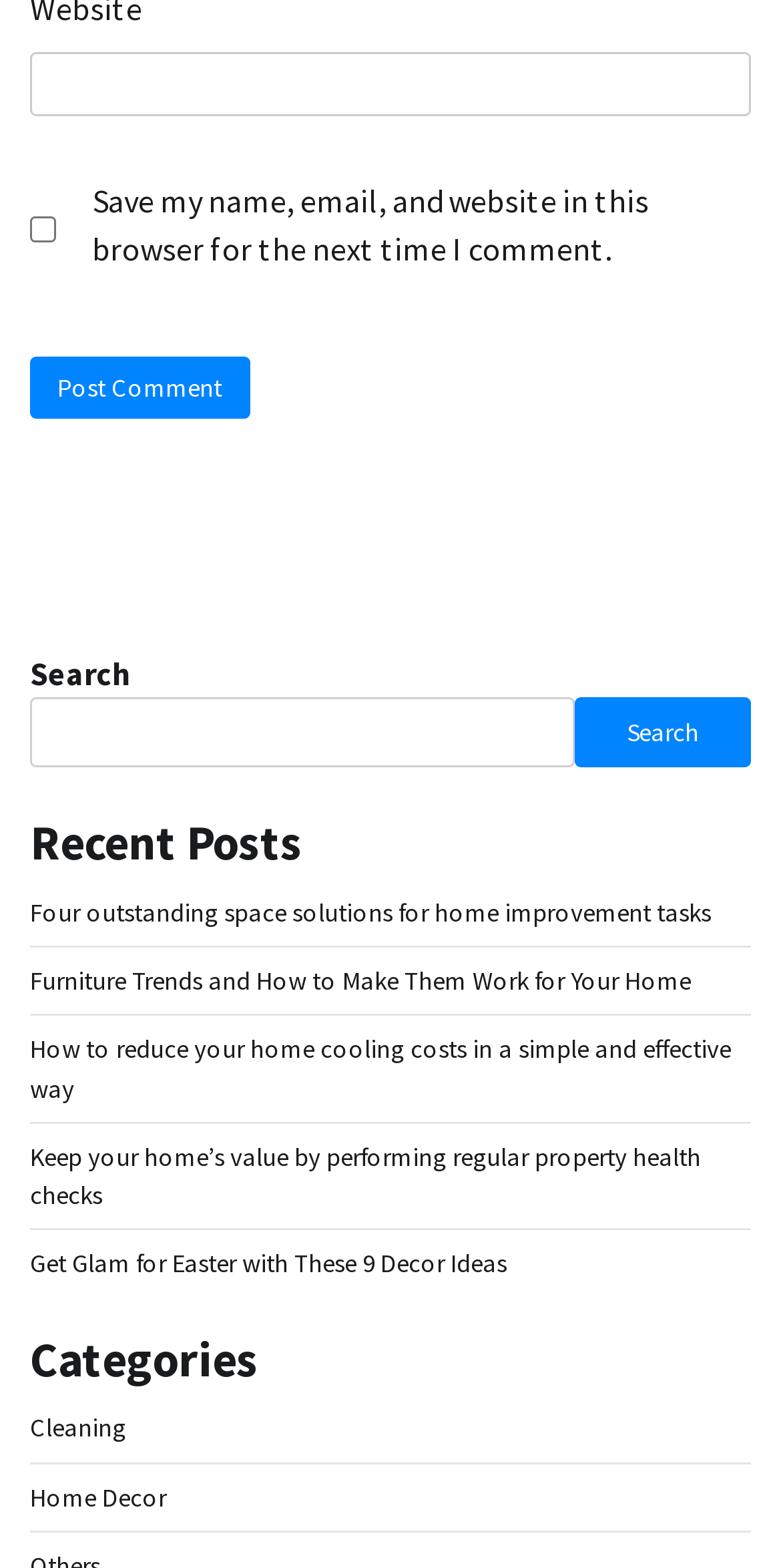Reply to the question with a brief word or phrase: What type of content is listed under 'Recent Posts'?

Blog posts